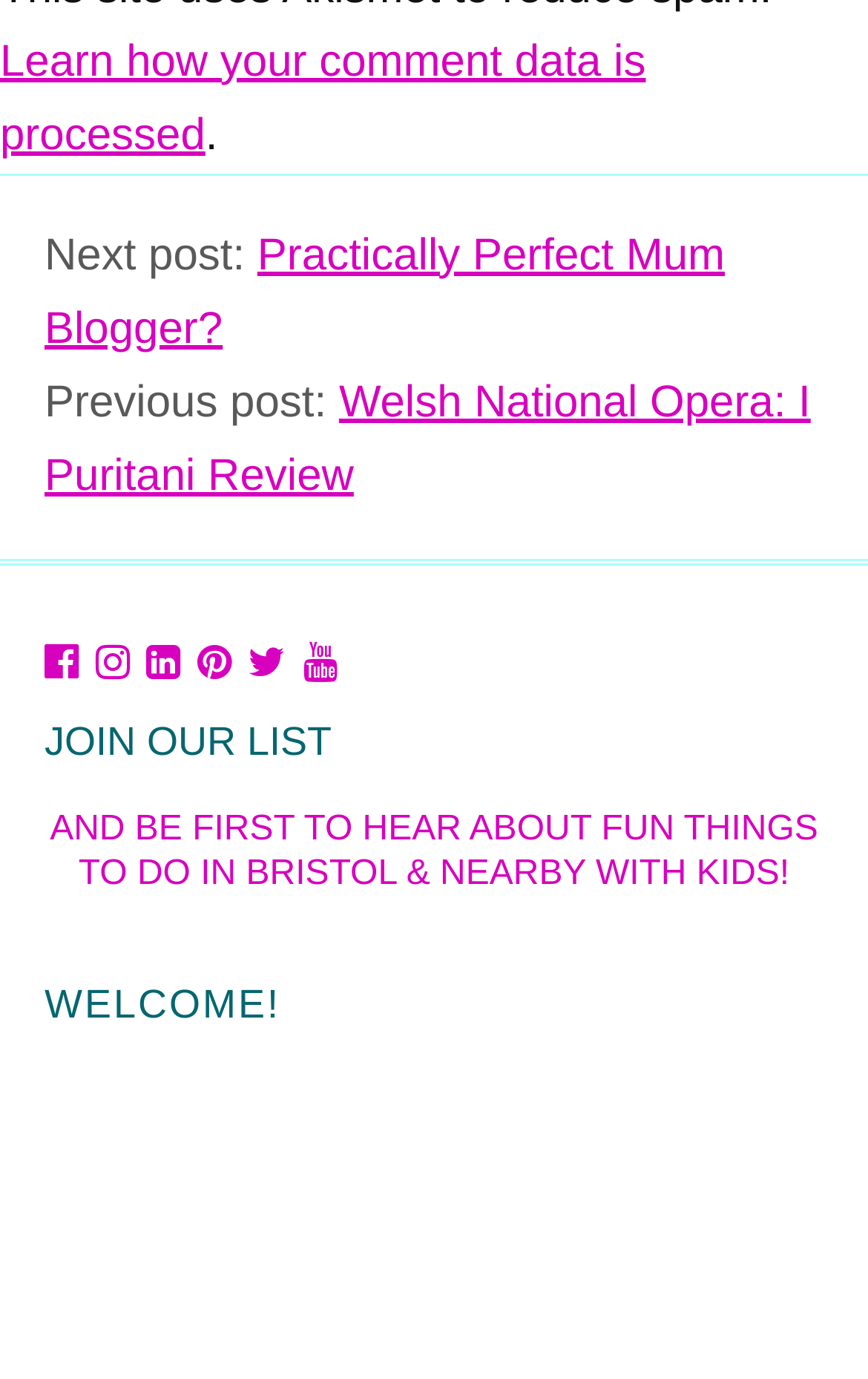Identify the bounding box coordinates of the clickable region to carry out the given instruction: "Go to the next post".

[0.051, 0.168, 0.835, 0.256]